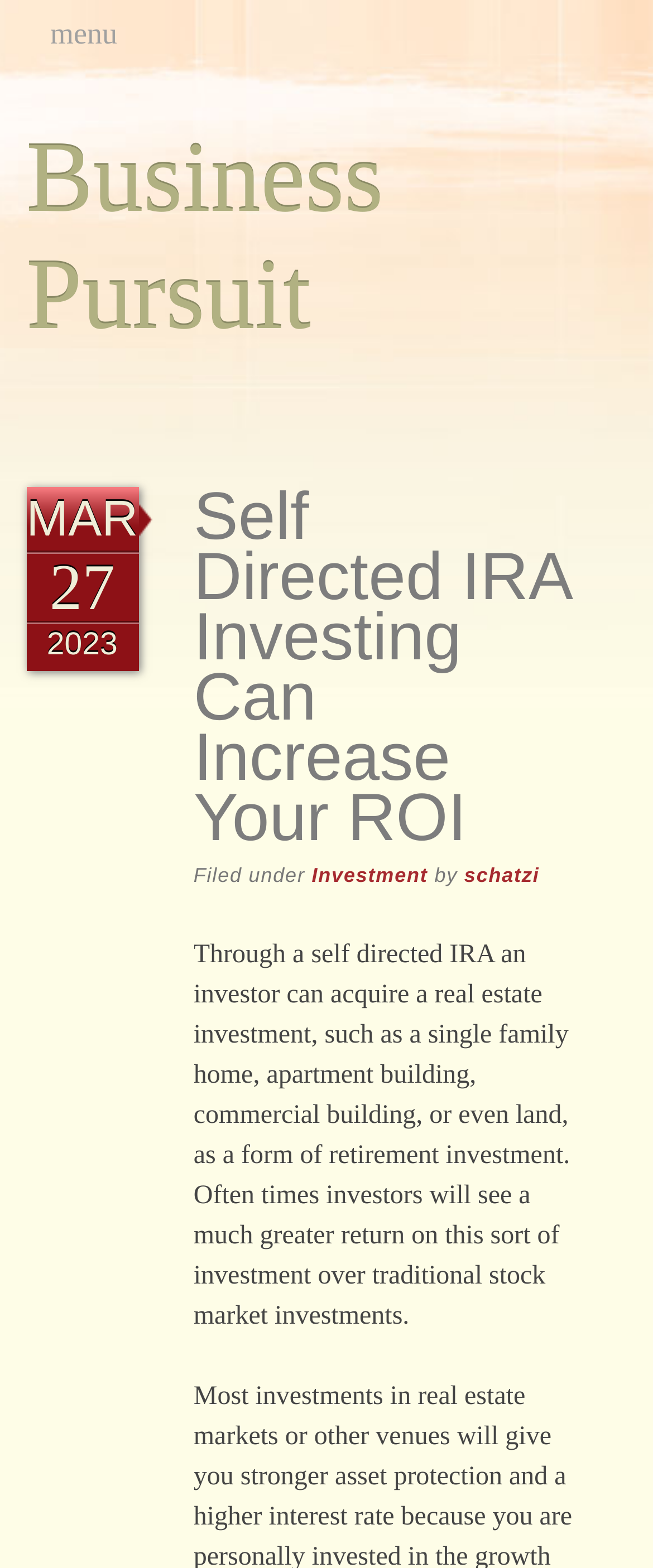Please examine the image and provide a detailed answer to the question: Who is the author of the article?

The author of the article is mentioned as 'schatzi' on the webpage, which can be found in the section with the heading 'Self Directed IRA Investing Can Increase Your ROI'.